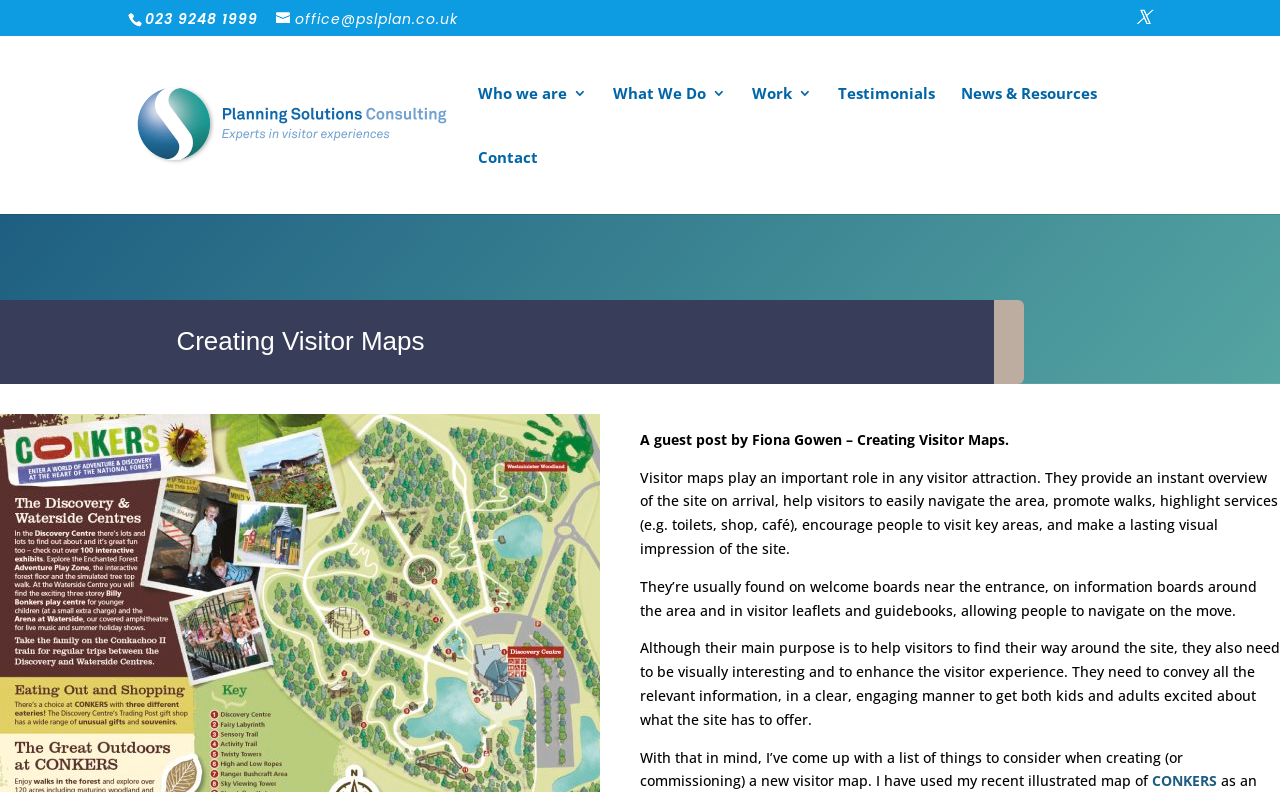What is the phone number on the top left?
Utilize the information in the image to give a detailed answer to the question.

I found the phone number by looking at the top left section of the webpage, where I saw a static text element with the phone number '023 9248 1999'.